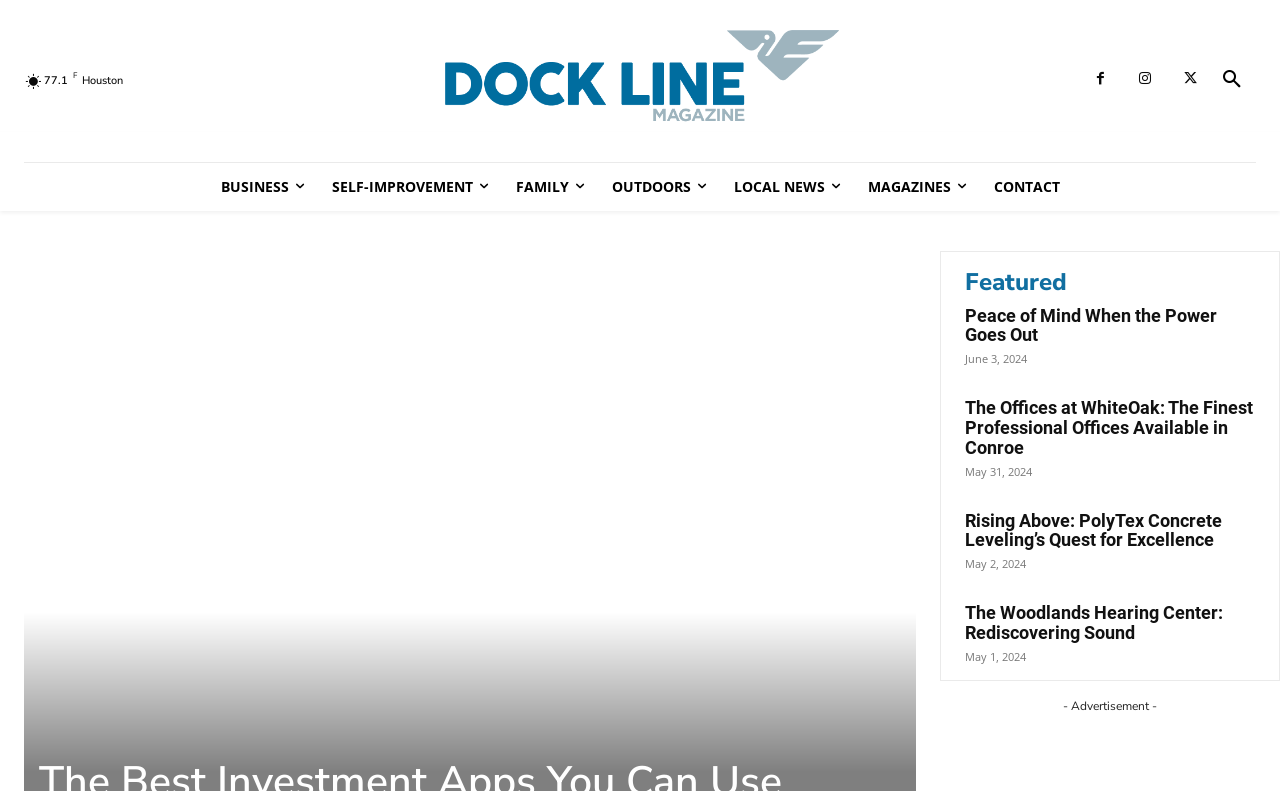Identify the bounding box for the UI element specified in this description: "Local News". The coordinates must be four float numbers between 0 and 1, formatted as [left, top, right, bottom].

[0.562, 0.206, 0.667, 0.266]